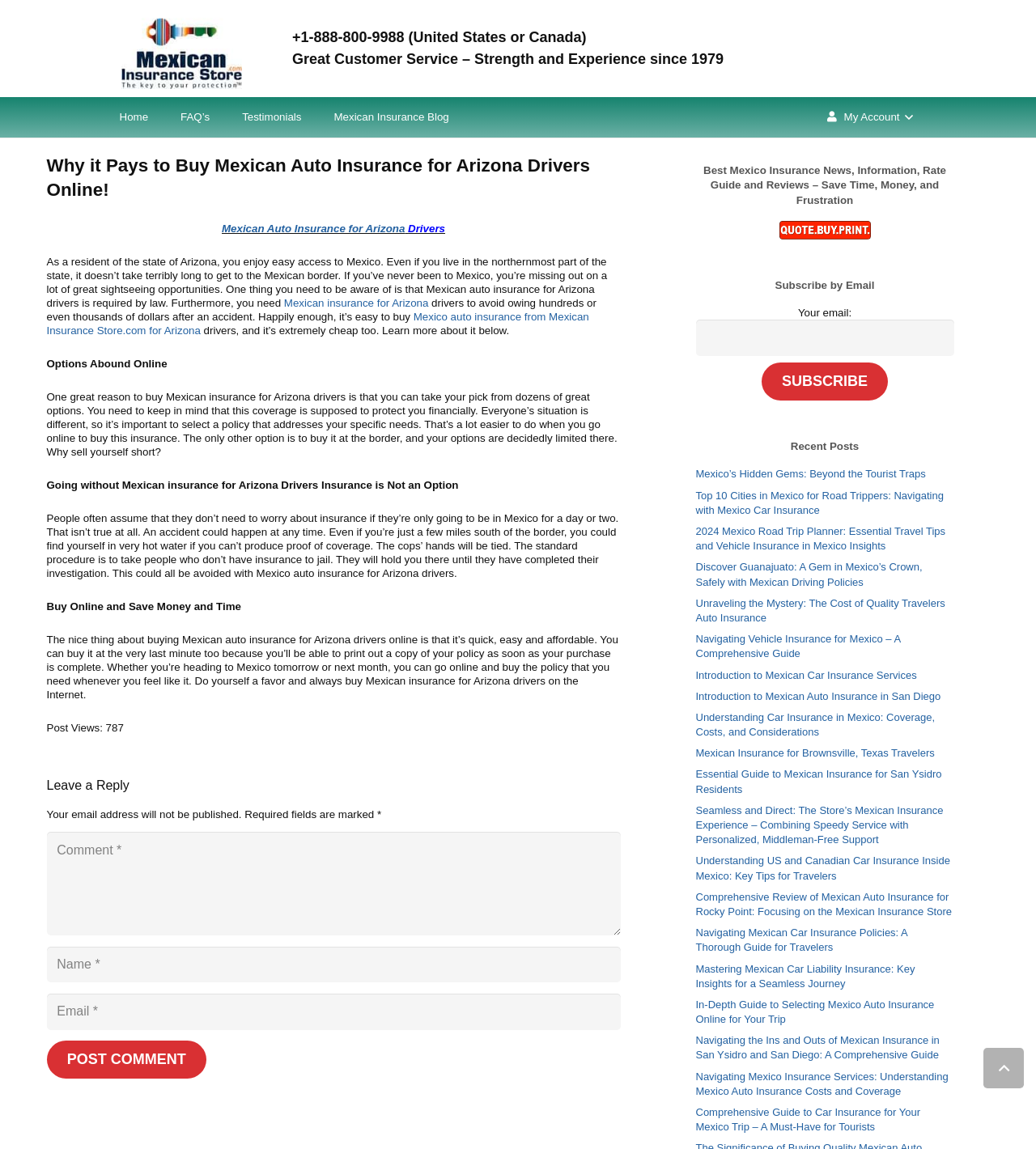Locate the bounding box coordinates of the element's region that should be clicked to carry out the following instruction: "Subscribe by email". The coordinates need to be four float numbers between 0 and 1, i.e., [left, top, right, bottom].

[0.735, 0.316, 0.857, 0.349]